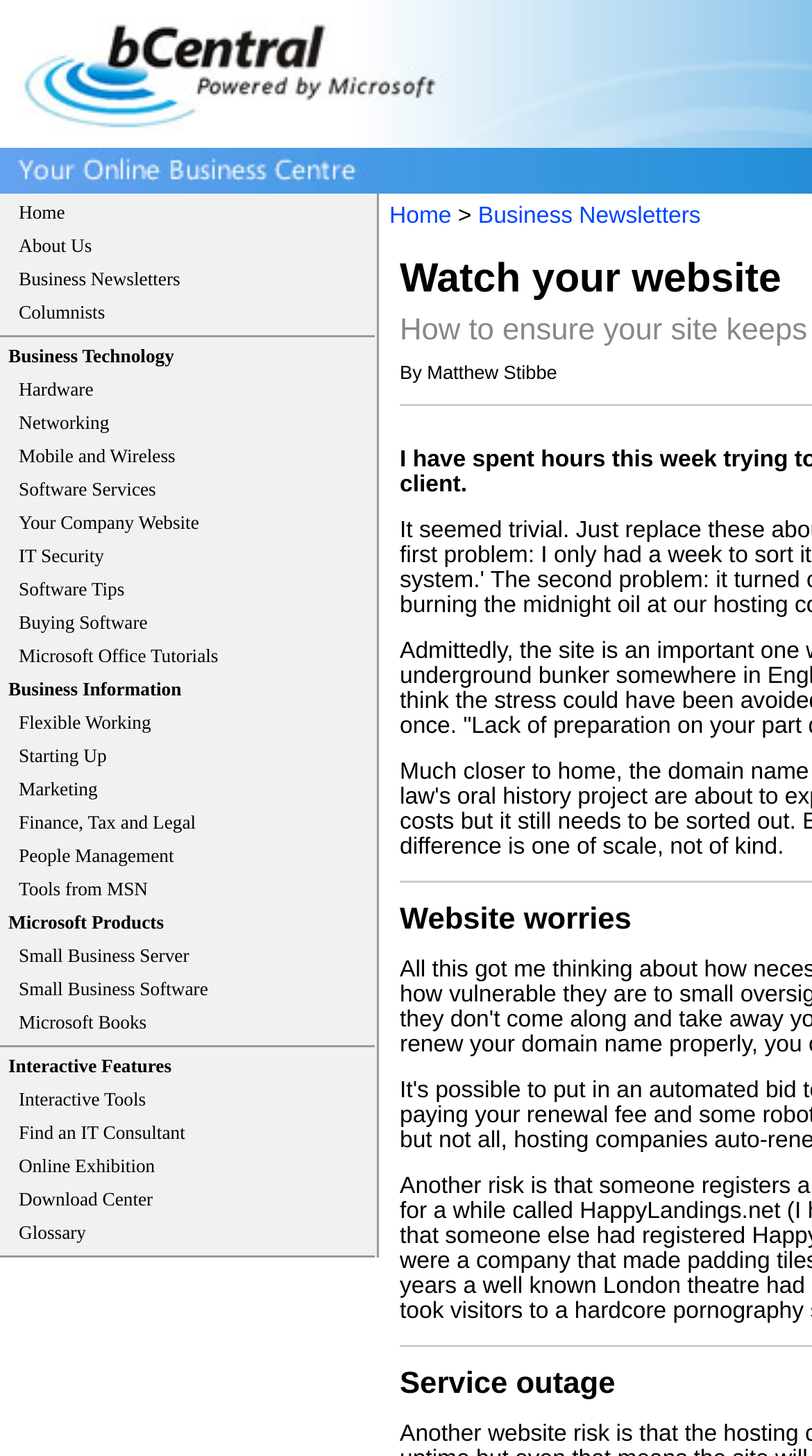Determine the bounding box coordinates of the area to click in order to meet this instruction: "learn about Microsoft Office Tutorials".

[0.023, 0.443, 0.269, 0.458]